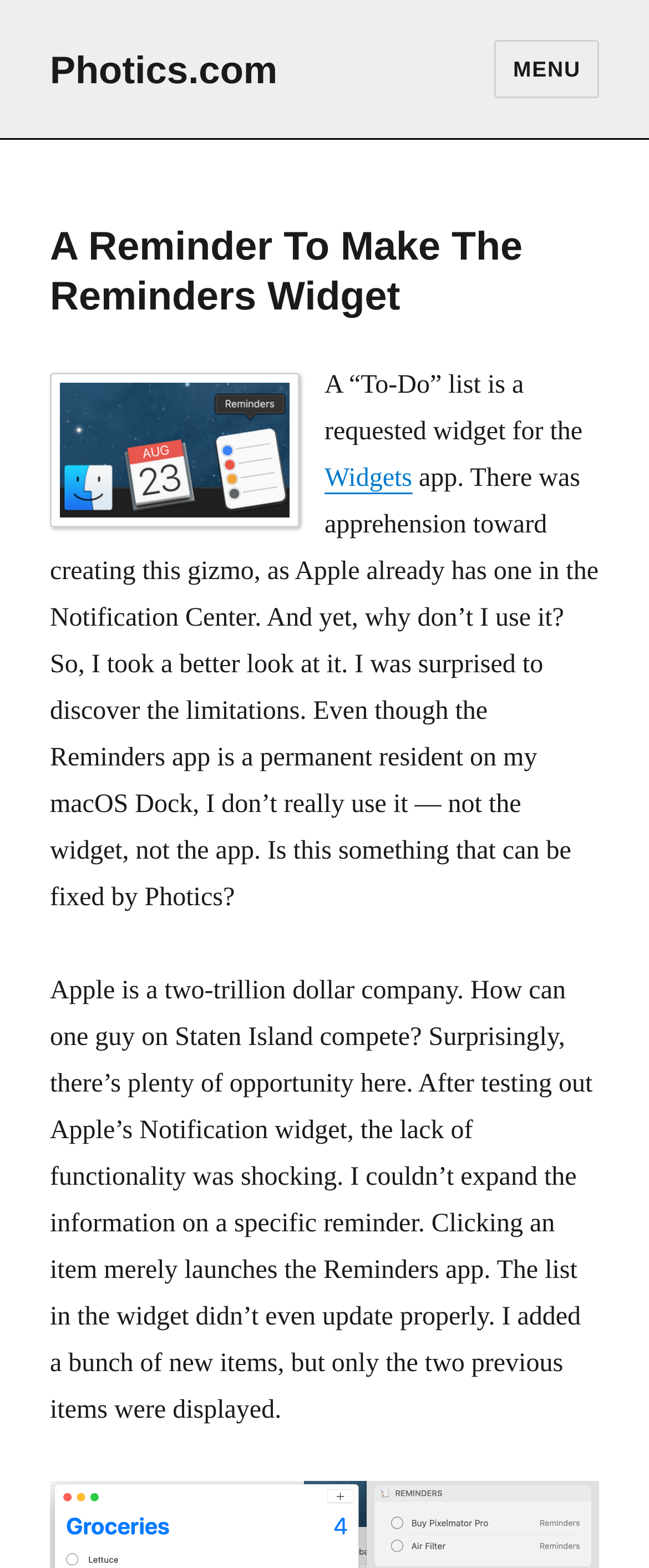What is the author's attitude towards creating the Reminders widget?
Based on the image, provide a one-word or brief-phrase response.

Apprehensive